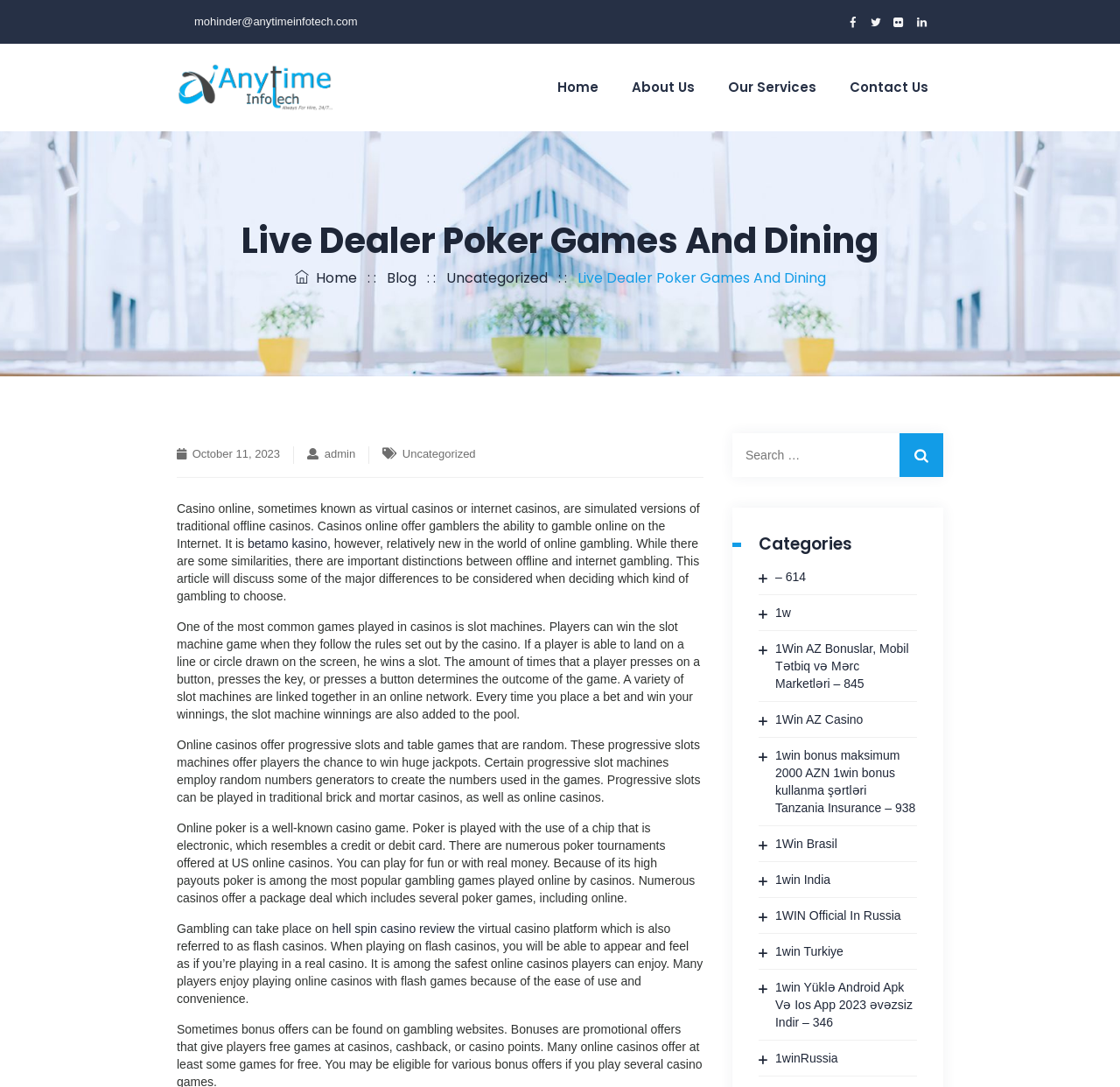Describe in detail what you see on the webpage.

This webpage is about Live Dealer Poker Games and Dining, provided by Anytime Infotech LLC. At the top, there is a navigation menu with links to "Home", "About Us", "Our Services", and "Contact Us". Below the navigation menu, there is a heading that reads "Live Dealer Poker Games And Dining". 

To the right of the heading, there are links to "Blog" and "Uncategorized", followed by a brief article about online casinos, including their history, types of games offered, and differences from traditional offline casinos. The article also discusses progressive slots, online poker, and virtual casino platforms.

On the left side of the page, there is a search bar with a button labeled "Search". Below the search bar, there are categories listed, each with a number of links to related topics, such as 1Win AZ Bonuslar, 1Win Brasil, and 1win India.

At the very top of the page, there are several links, including an email address, and some social media icons. There is also a logo of Anytime Infotech LLC, which appears twice on the page.